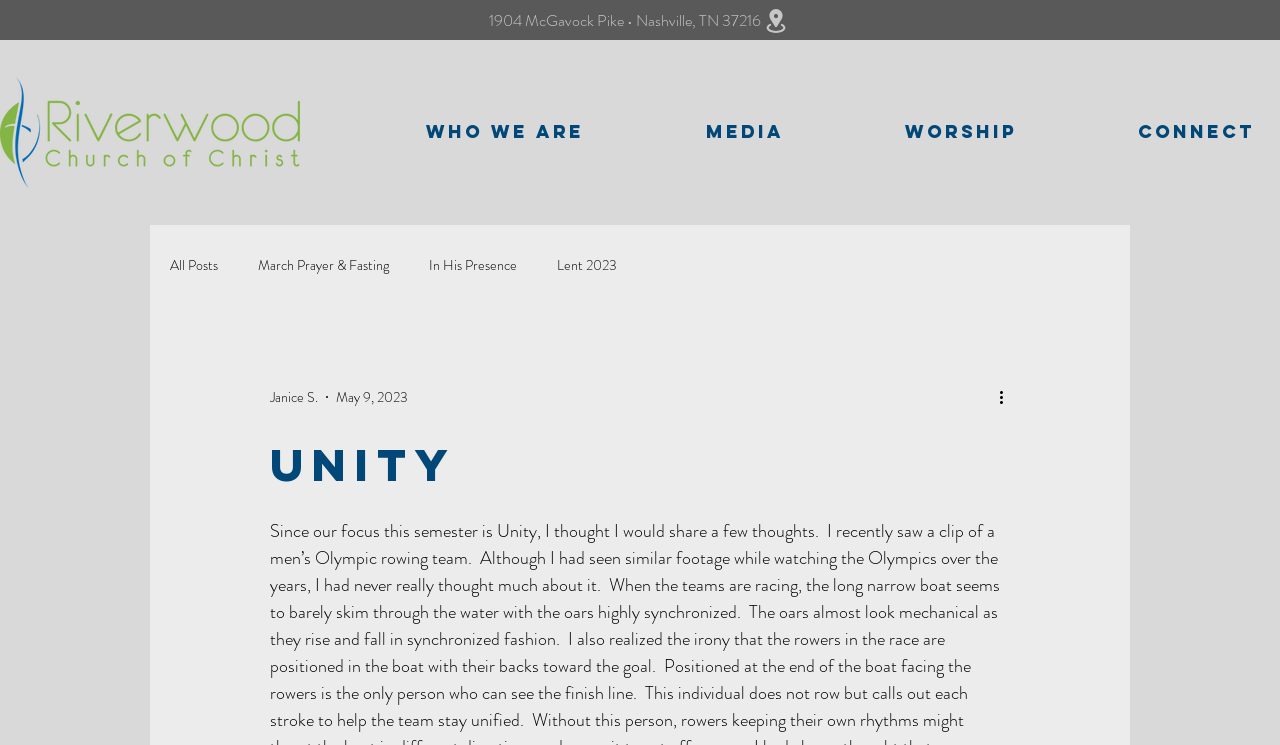Please mark the clickable region by giving the bounding box coordinates needed to complete this instruction: "Click the 'More actions' button".

[0.778, 0.517, 0.797, 0.549]